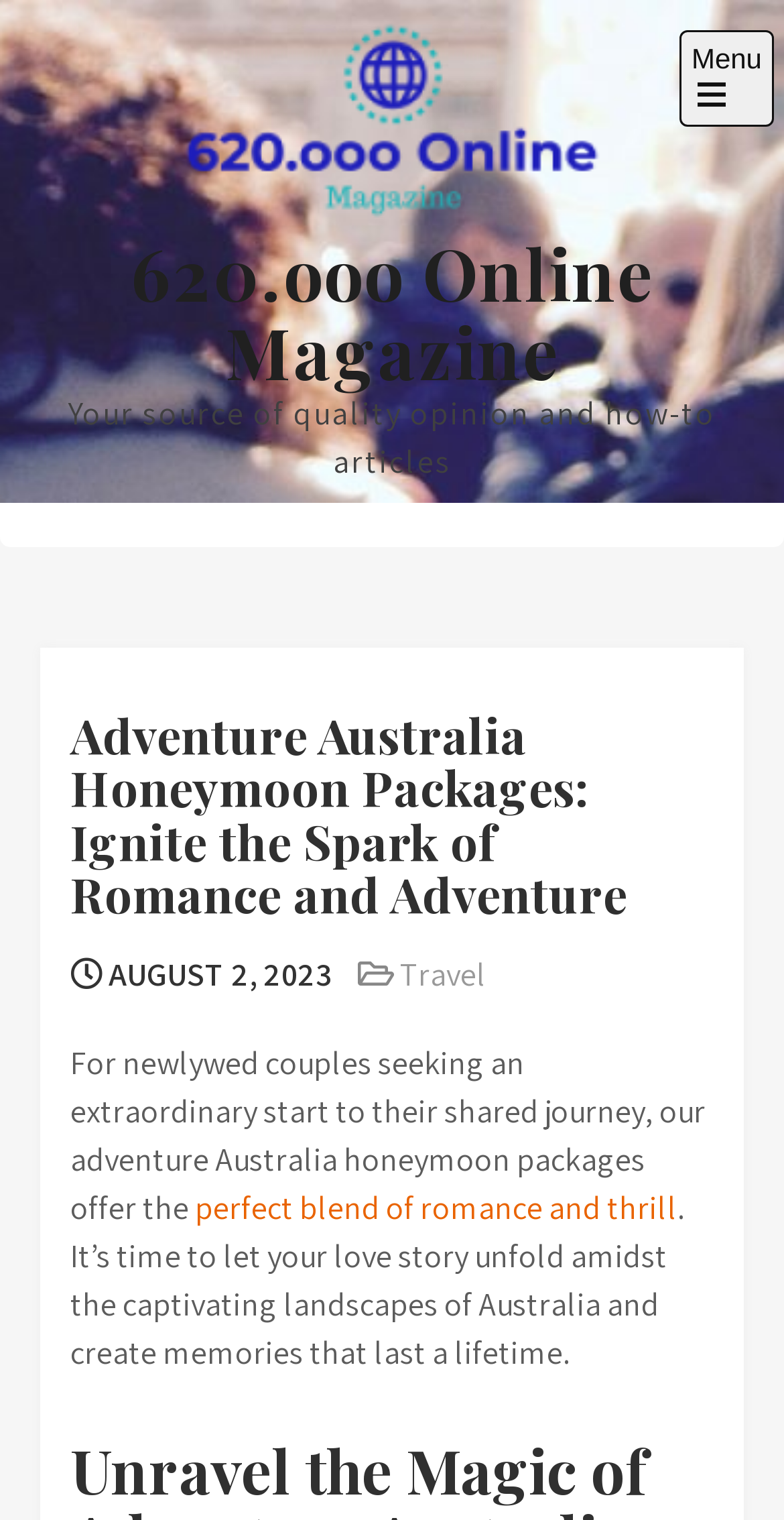What does the adventure Australia honeymoon package offer?
Look at the image and answer the question using a single word or phrase.

Romance and thrill